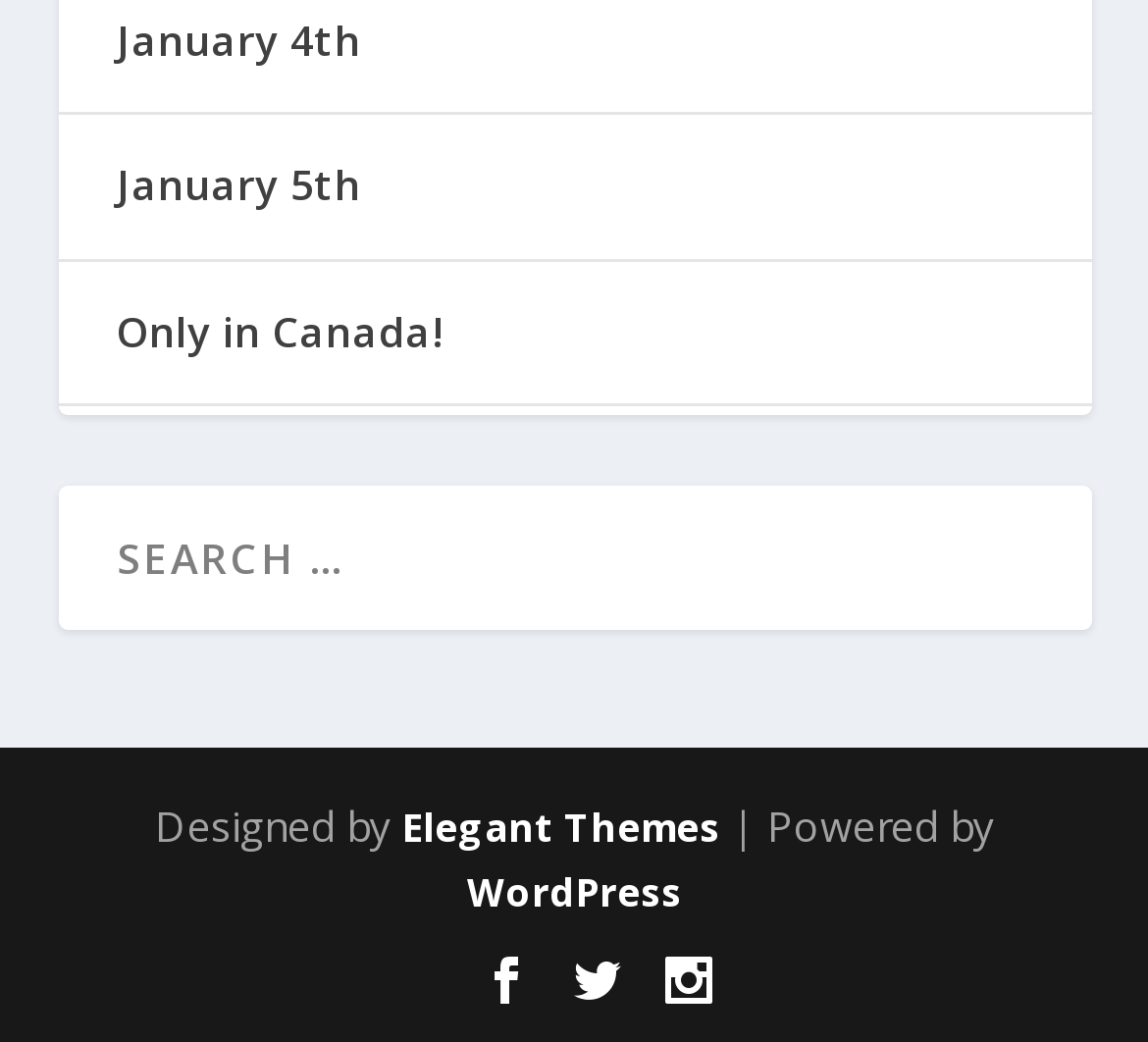Use a single word or phrase to answer the question: What is the name of the theme designer?

Elegant Themes